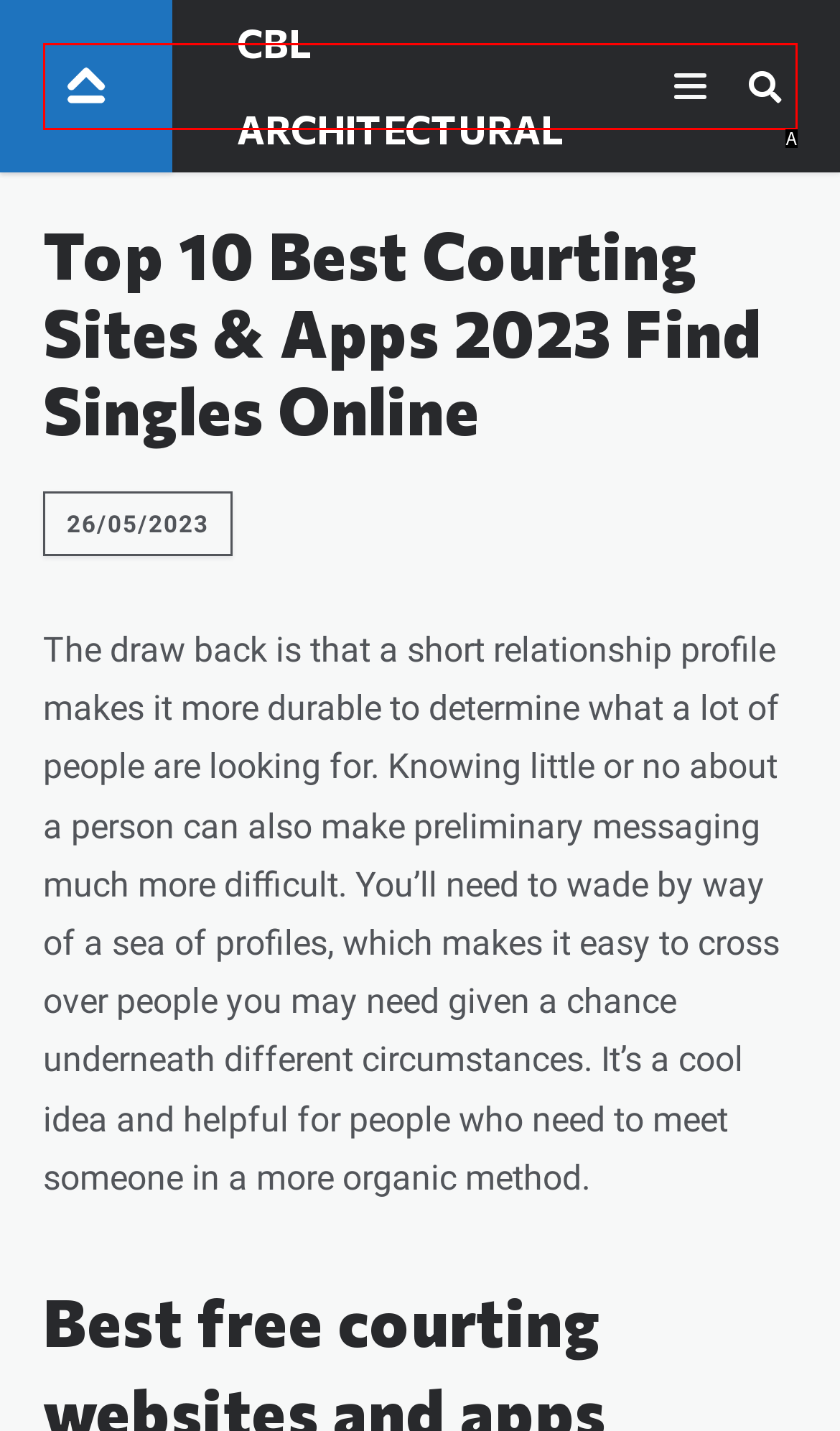Which option corresponds to the following element description: parent_node: Submit name="s" placeholder="Search ..."?
Please provide the letter of the correct choice.

A